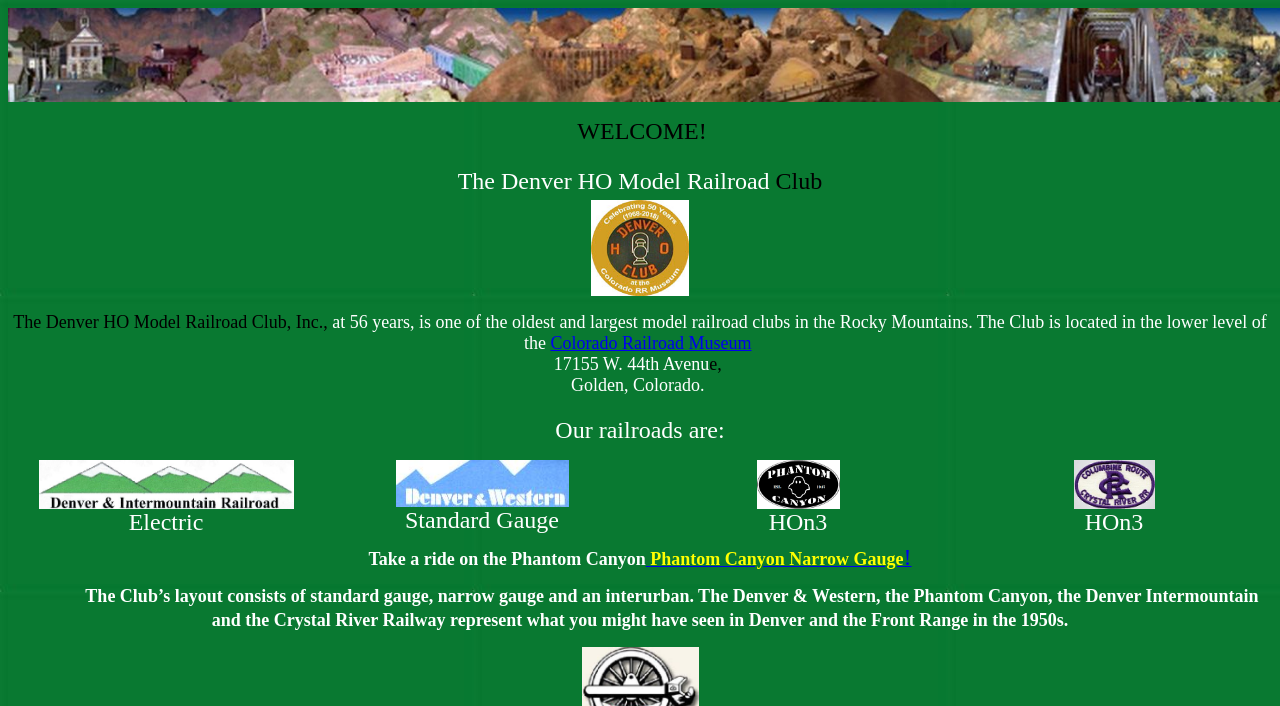What types of railroads are represented in the club's layout?
Give a single word or phrase as your answer by examining the image.

Standard gauge, narrow gauge, and interurban